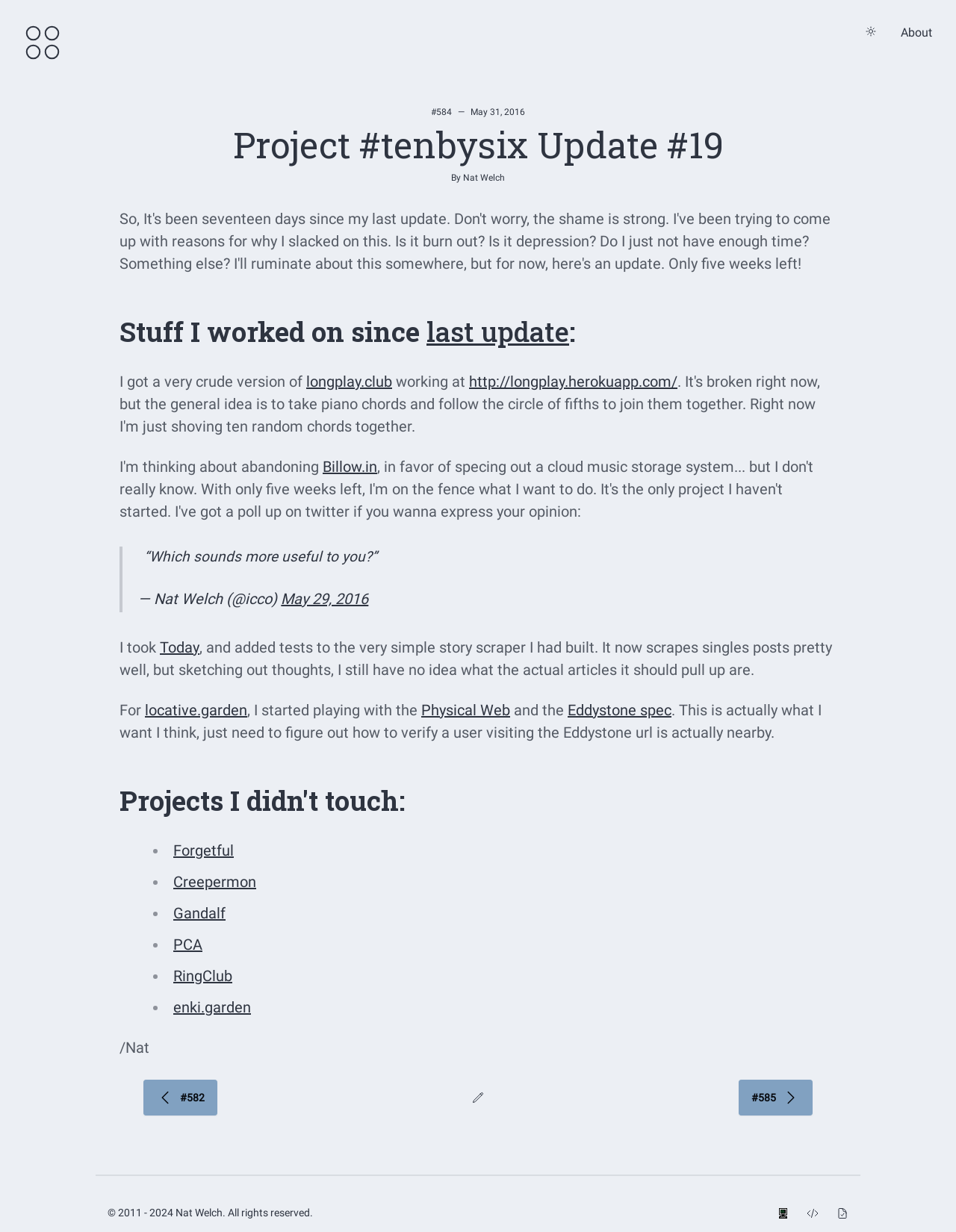Determine the bounding box coordinates of the target area to click to execute the following instruction: "Edit this post on Github."

[0.48, 0.876, 0.52, 0.905]